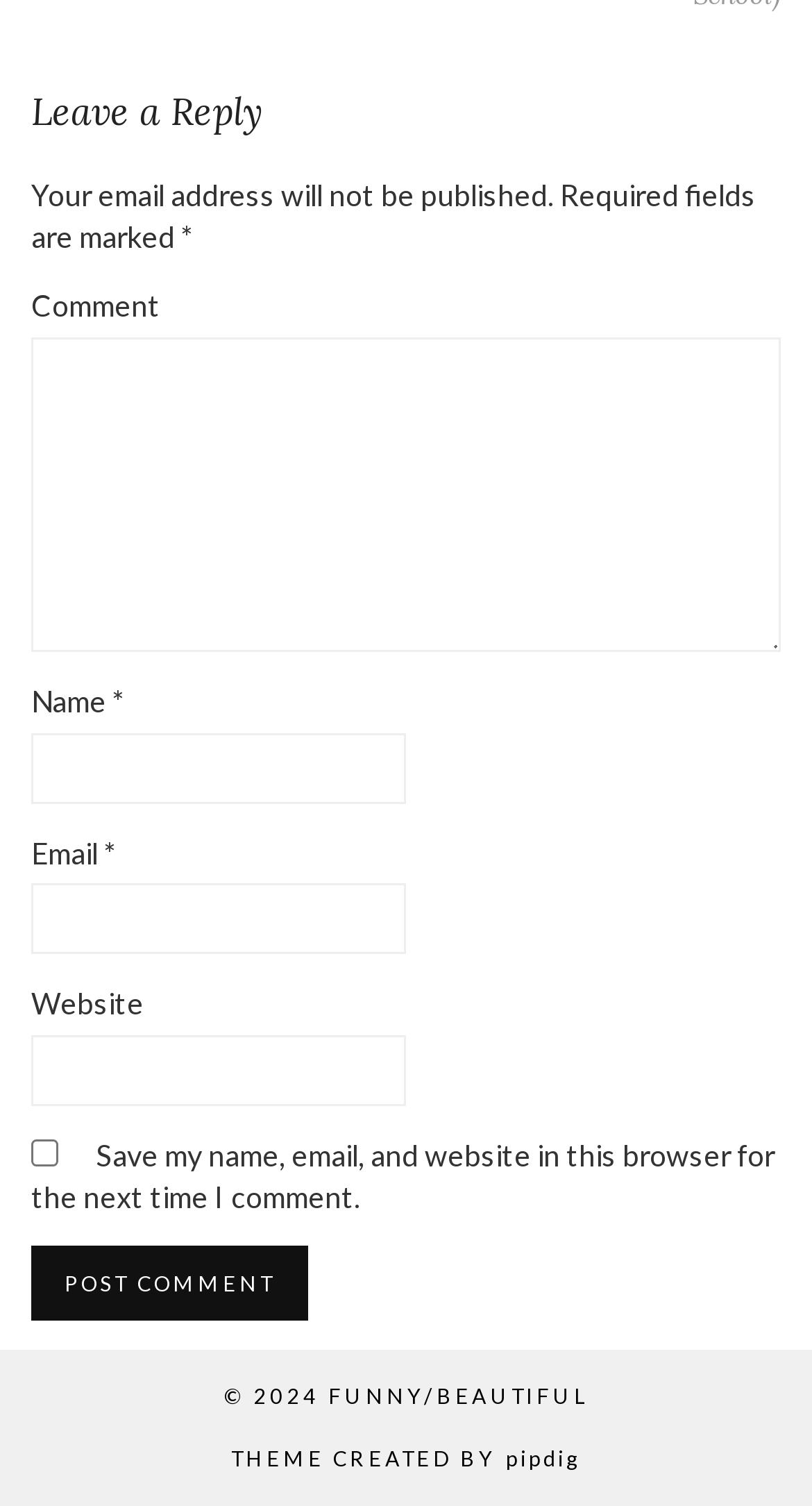Locate the bounding box coordinates of the clickable part needed for the task: "Post your comment".

[0.038, 0.827, 0.379, 0.877]